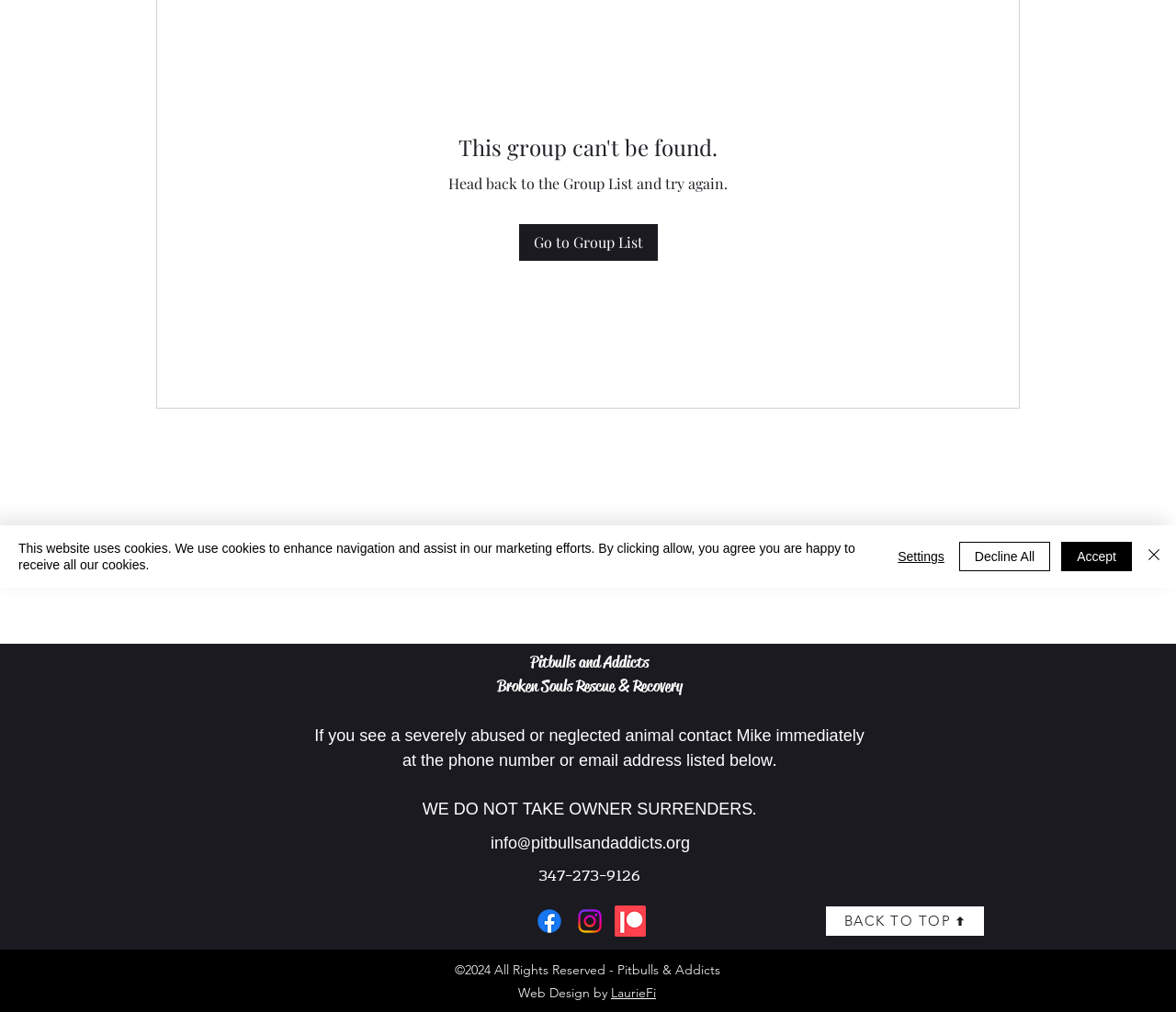Determine the bounding box coordinates of the UI element described below. Use the format (top-left x, top-left y, bottom-right x, bottom-right y) with floating point numbers between 0 and 1: BACK TO TOP

[0.702, 0.894, 0.838, 0.925]